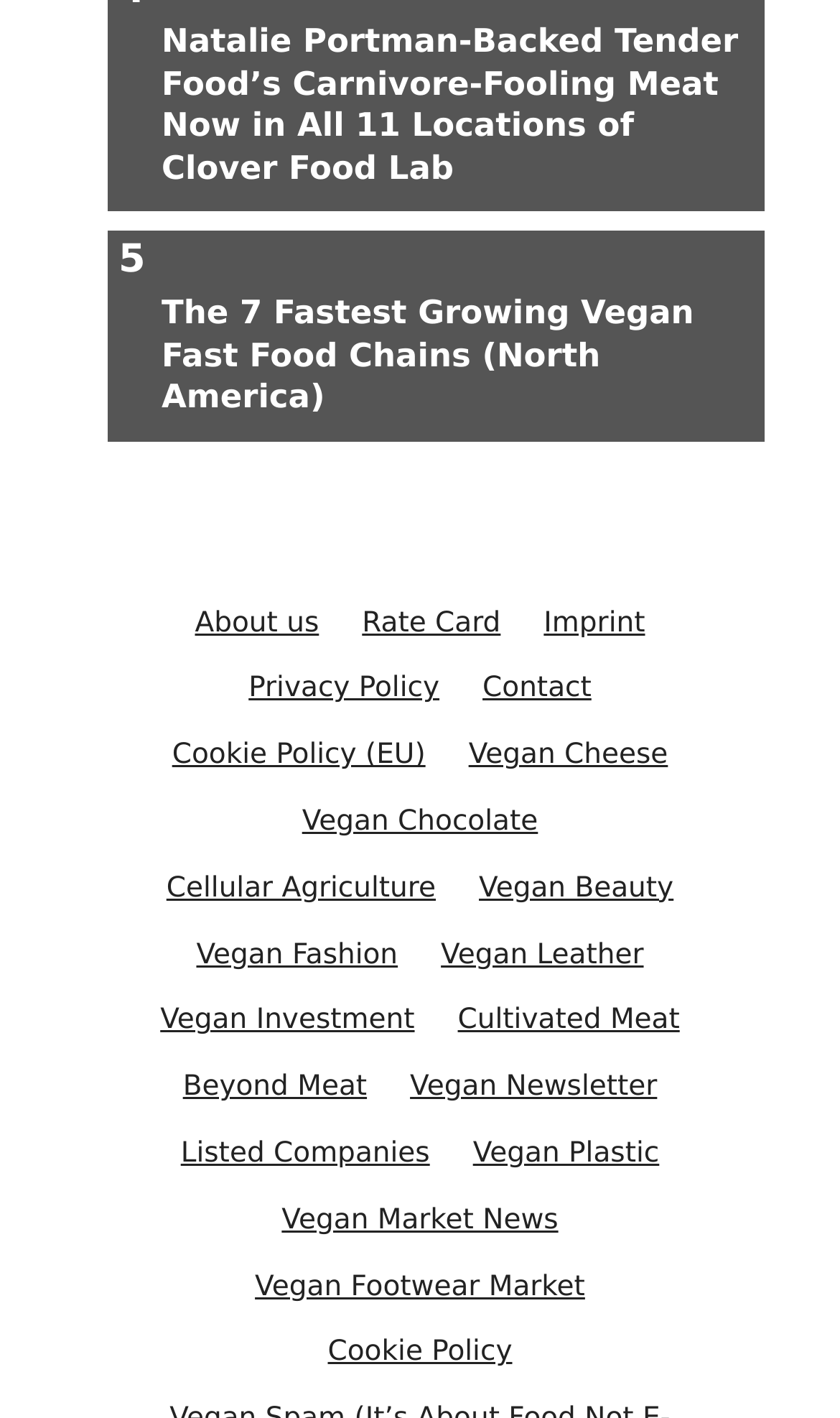Please determine the bounding box coordinates of the element to click in order to execute the following instruction: "Contact the website". The coordinates should be four float numbers between 0 and 1, specified as [left, top, right, bottom].

[0.574, 0.705, 0.704, 0.728]